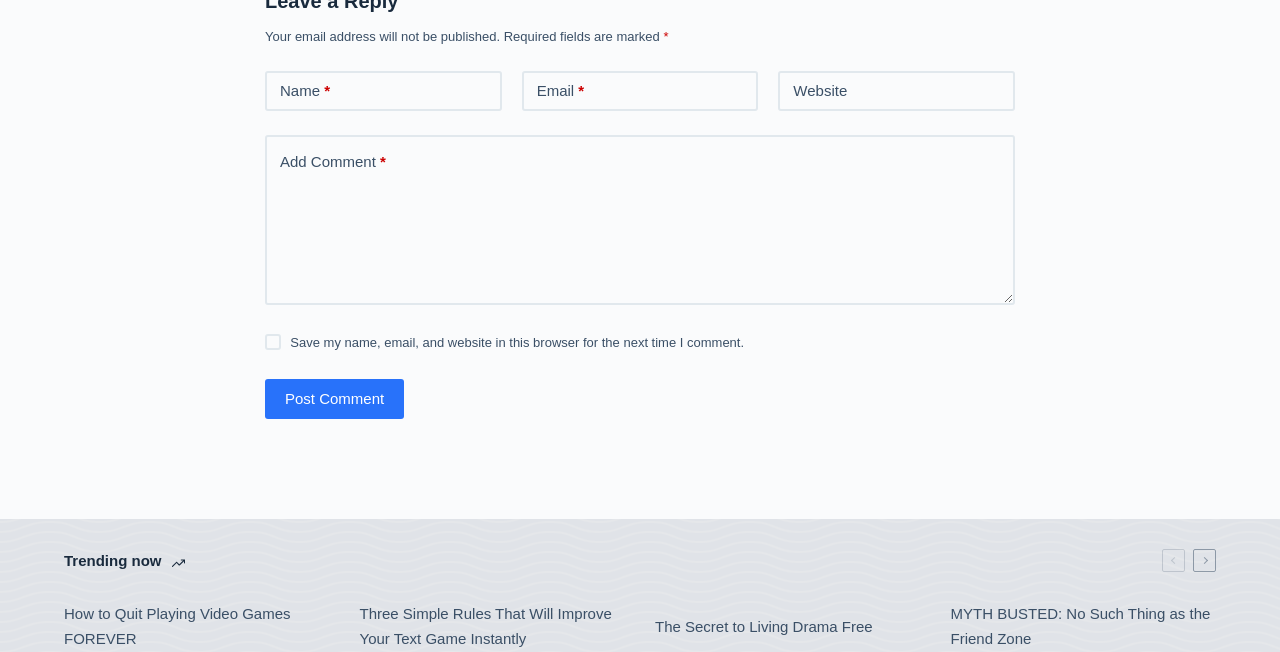Could you specify the bounding box coordinates for the clickable section to complete the following instruction: "go to Kansas Water Resources Consulting homepage"?

None